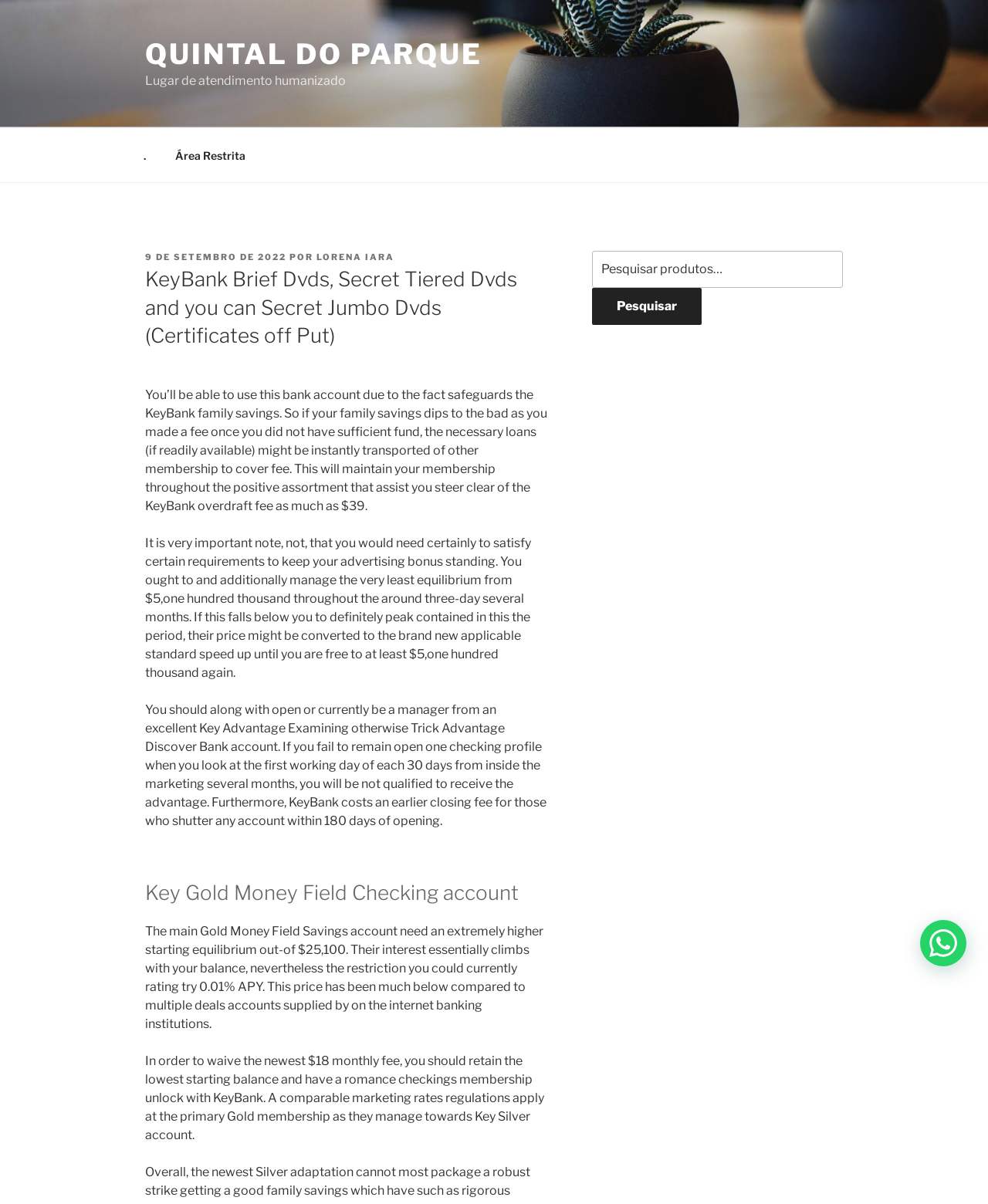What is the minimum balance required to waive the $18 monthly fee for the Key Gold Money Field Savings account?
Deliver a detailed and extensive answer to the question.

The webpage states that the Key Gold Money Field Savings account requires a minimum starting balance of $25,100, and to waive the $18 monthly fee, a minimum balance is required, which is not explicitly stated but can be inferred to be the same as the starting balance.